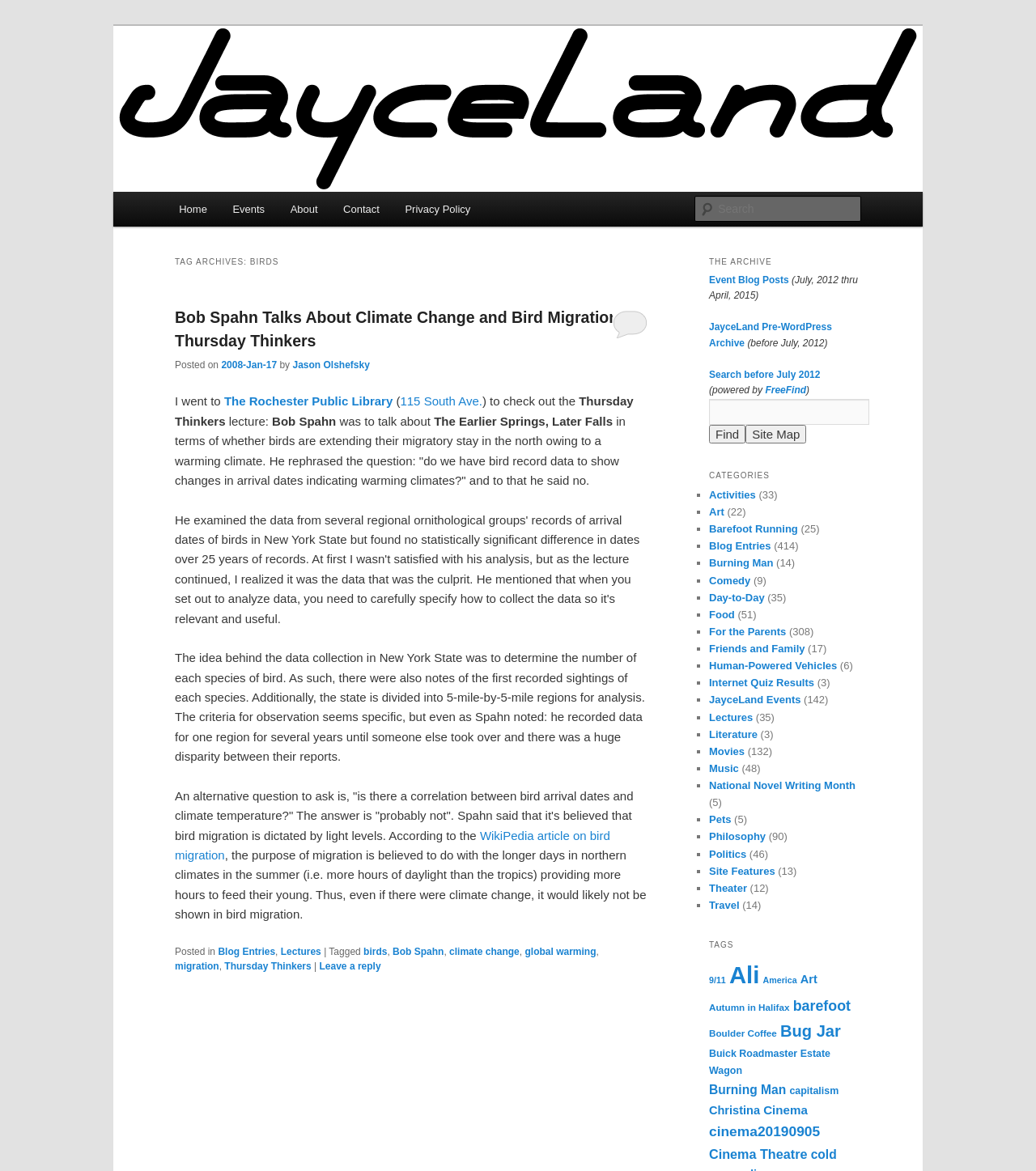Analyze and describe the webpage in a detailed narrative.

The webpage is about JayceLand, a blog that appears to focus on birds and environmental issues. At the top of the page, there is a heading with the title "JayceLand" and a link to the same title. Below this, there is a main menu with links to "Home", "Events", "About", "Contact", and "Privacy Policy".

On the left side of the page, there is a search bar with a textbox and a button to submit the search query. Above the search bar, there is a heading that says "Main menu" and a series of links to different categories, including "Home", "Events", "About", "Contact", and "Privacy Policy".

The main content of the page is an article about a lecture by Bob Spahn on climate change and bird migration. The article is divided into several sections, with headings and paragraphs of text. There are also links to other related articles and tags, such as "birds", "climate change", and "migration".

On the right side of the page, there is a section titled "THE ARCHIVE" with links to event blog posts and a pre-WordPress archive. There is also a search bar for searching the archive before July 2012.

At the bottom of the page, there is a footer with links to categories, including "Activities", "Art", and others. Each category has a number in parentheses, indicating the number of posts in that category.